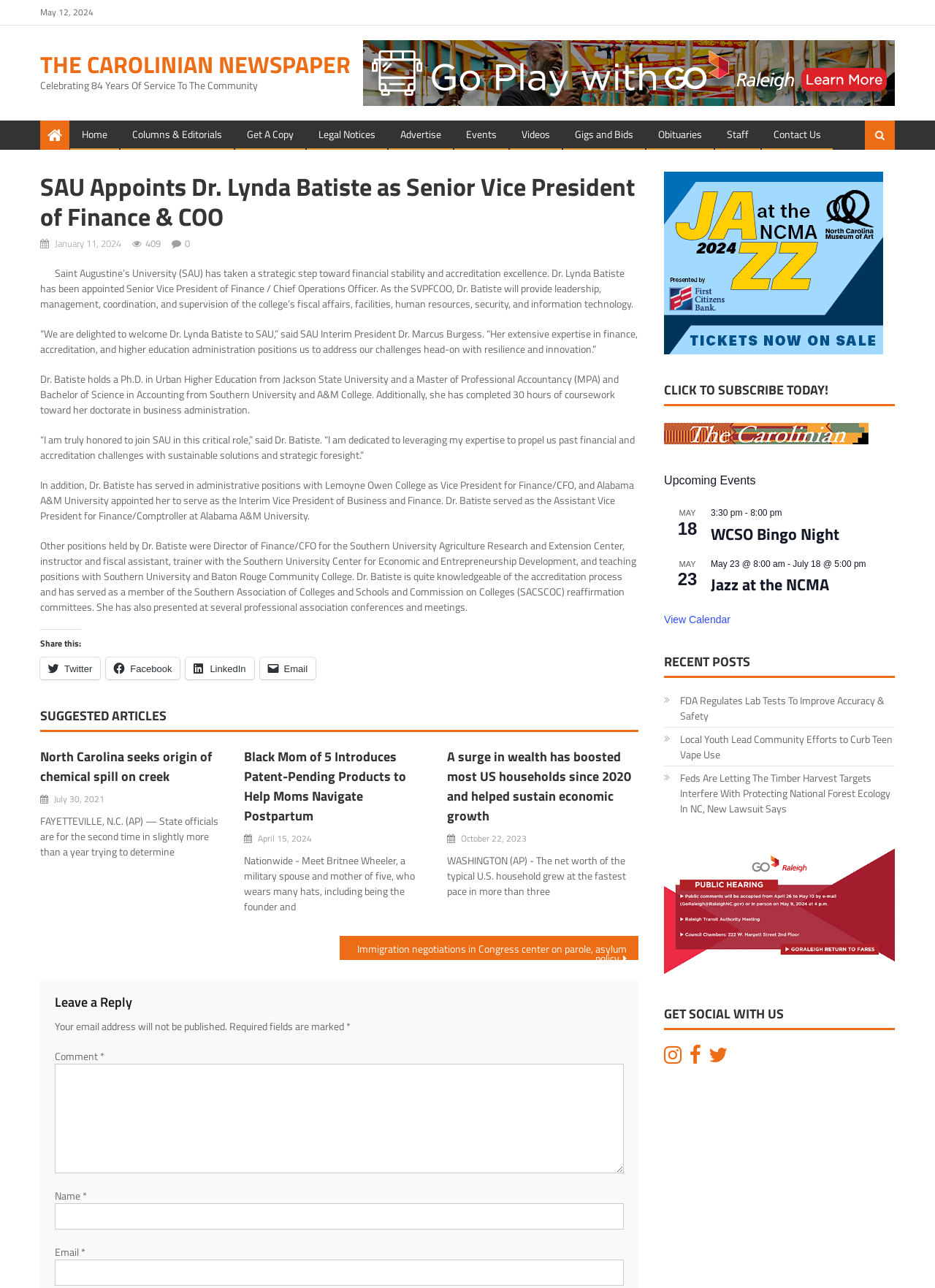Please specify the bounding box coordinates in the format (top-left x, top-left y, bottom-right x, bottom-right y), with values ranging from 0 to 1. Identify the bounding box for the UI component described as follows: MORE FROM AUTHOR

None